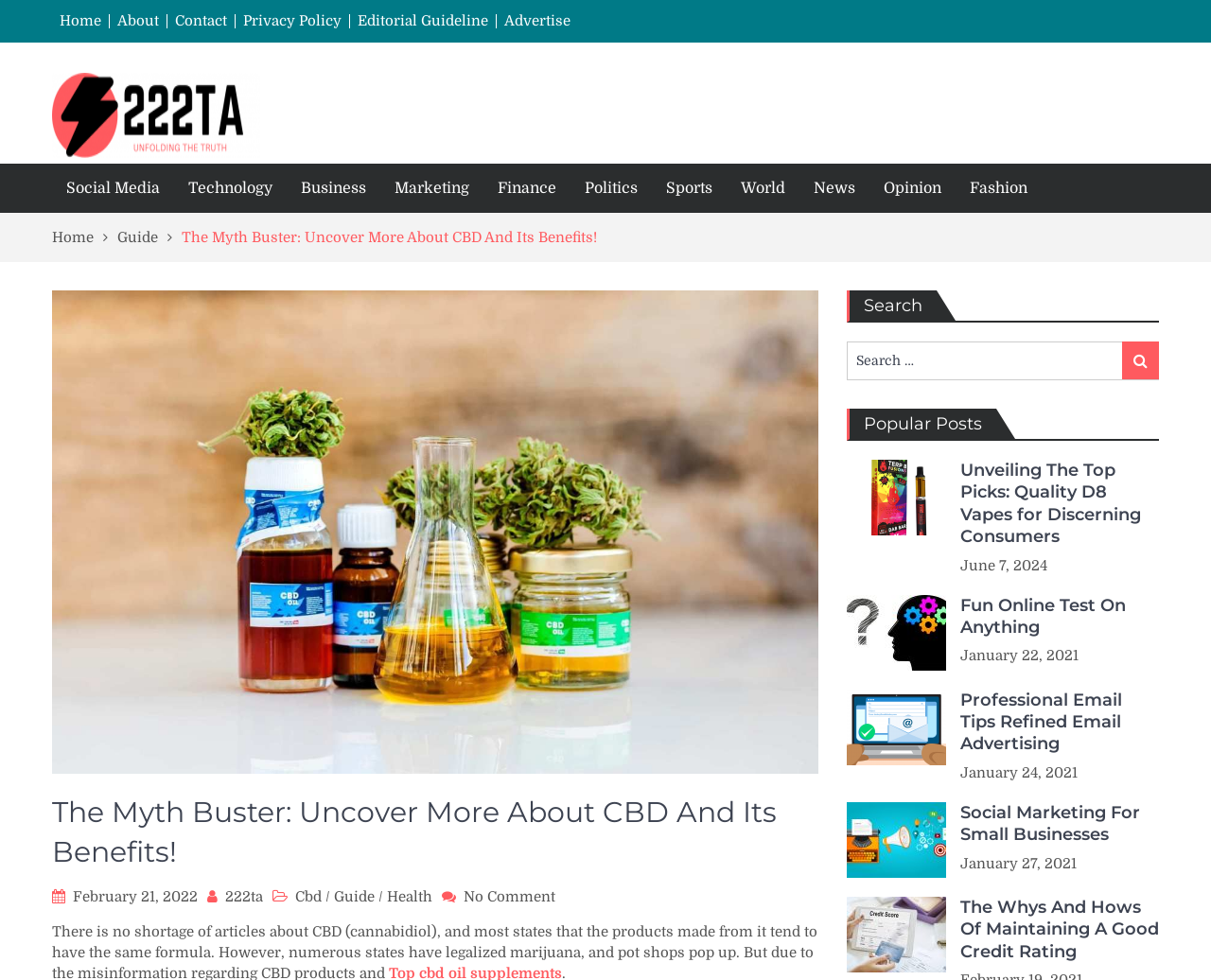Based on the element description: "Read FullRead Full", identify the UI element and provide its bounding box coordinates. Use four float numbers between 0 and 1, [left, top, right, bottom].

None